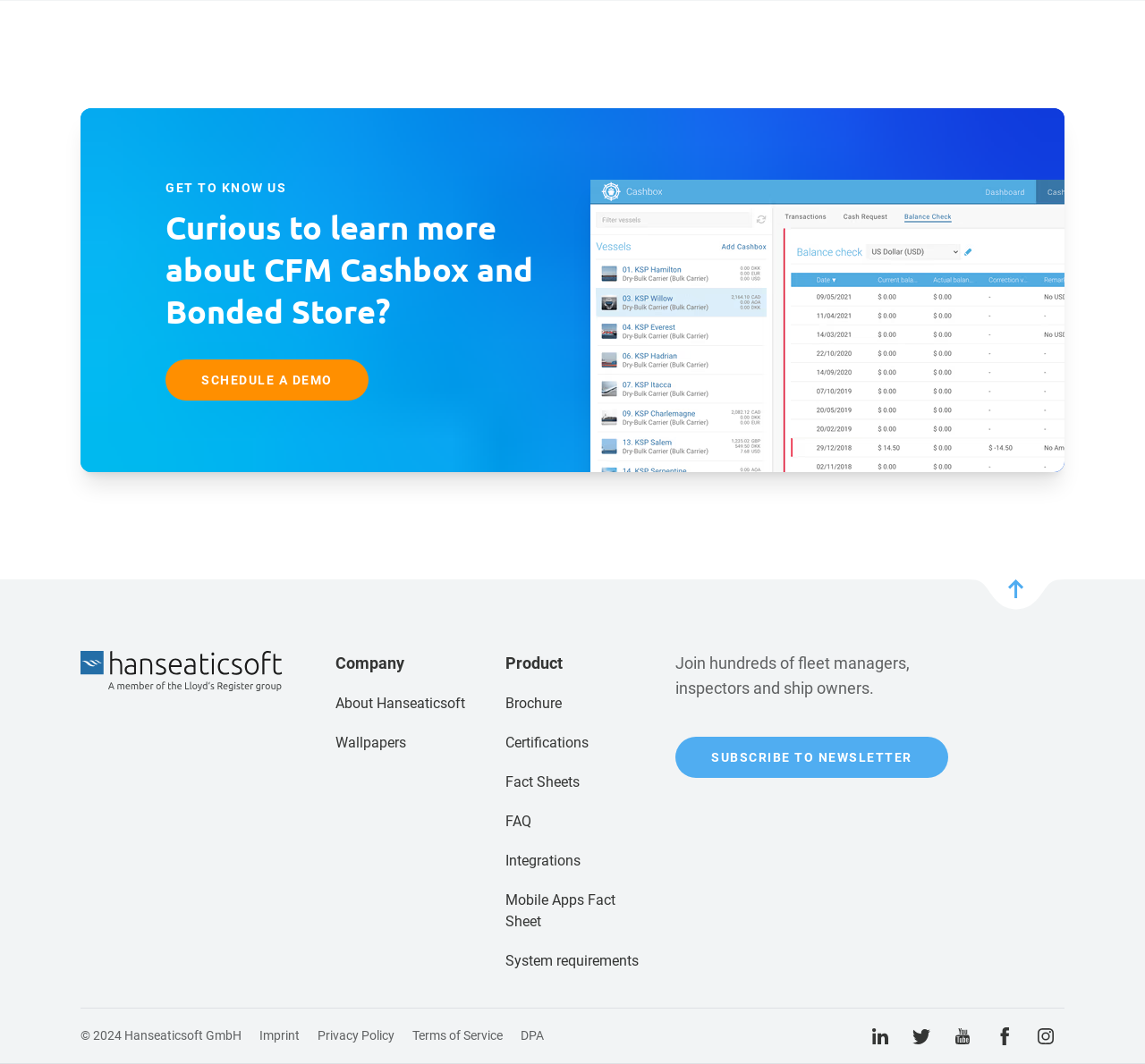Bounding box coordinates must be specified in the format (top-left x, top-left y, bottom-right x, bottom-right y). All values should be floating point numbers between 0 and 1. What are the bounding box coordinates of the UI element described as: Mobile Apps Fact Sheet

[0.441, 0.838, 0.538, 0.874]